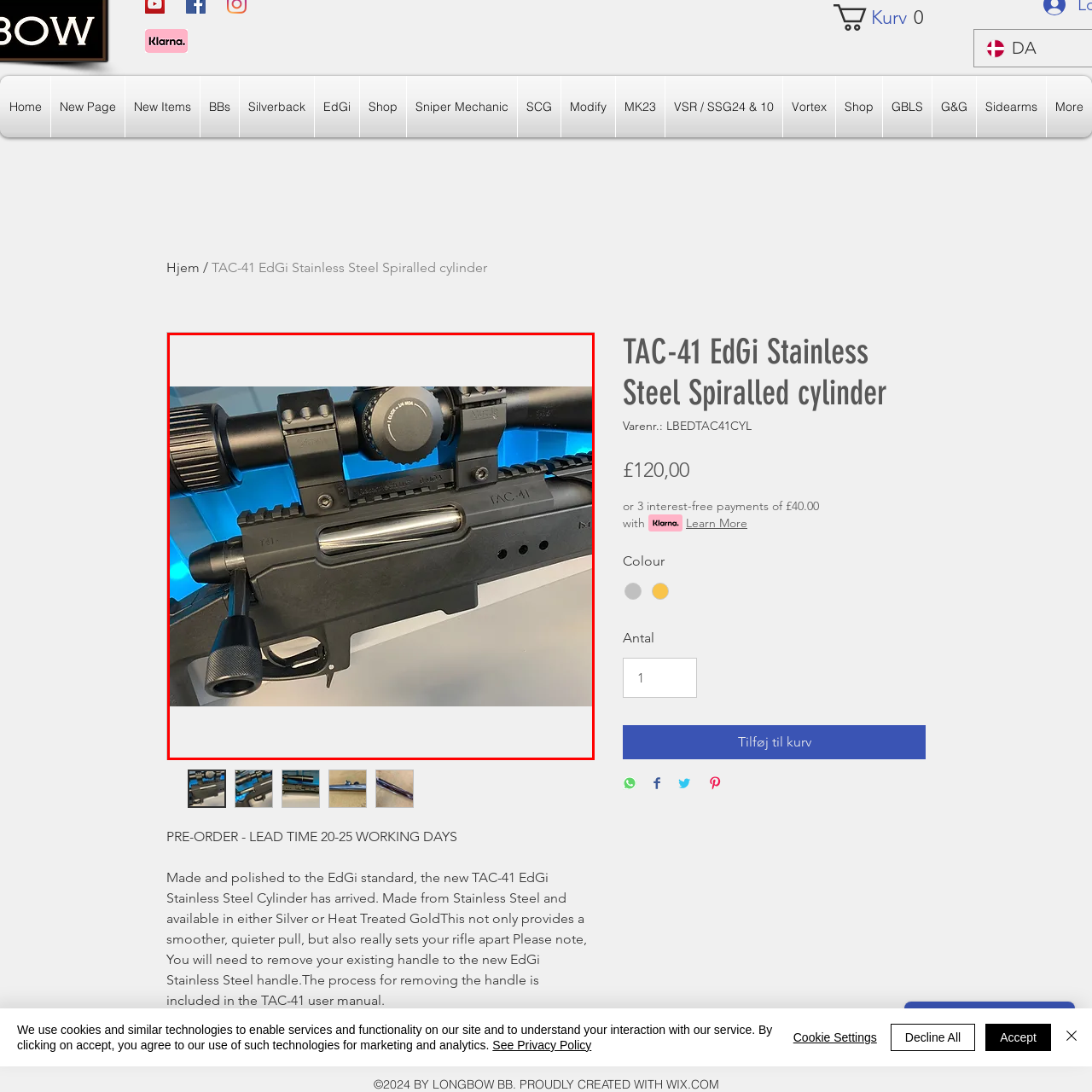Explain in detail what is shown in the red-bordered image.

The image showcases the TAC-41 EdGi Stainless Steel Spiralled Cylinder, a sophisticated firearm component designed for enhanced performance. The sleek design features a matte black finish, highlighting the precision engineering and craftsmanship. Visible in the image are the integrated scope rings and a high-quality optical sight mounted on the rifle, showcasing its tactical readiness. The prominent cylindrical barrel is designed for optimal airflow and reduced noise, embodying the blend of aesthetics and functionality. This component not only contributes to a smoother action but also elevates the overall look of the rifle. It stands out as a premium choice for enthusiasts seeking to upgrade their equipment with advanced materials and design. The background is subtly illuminated, focused on emphasizing the intricate details of the firearm, thus capturing the attention of viewers interested in firearms technology and upgrades.